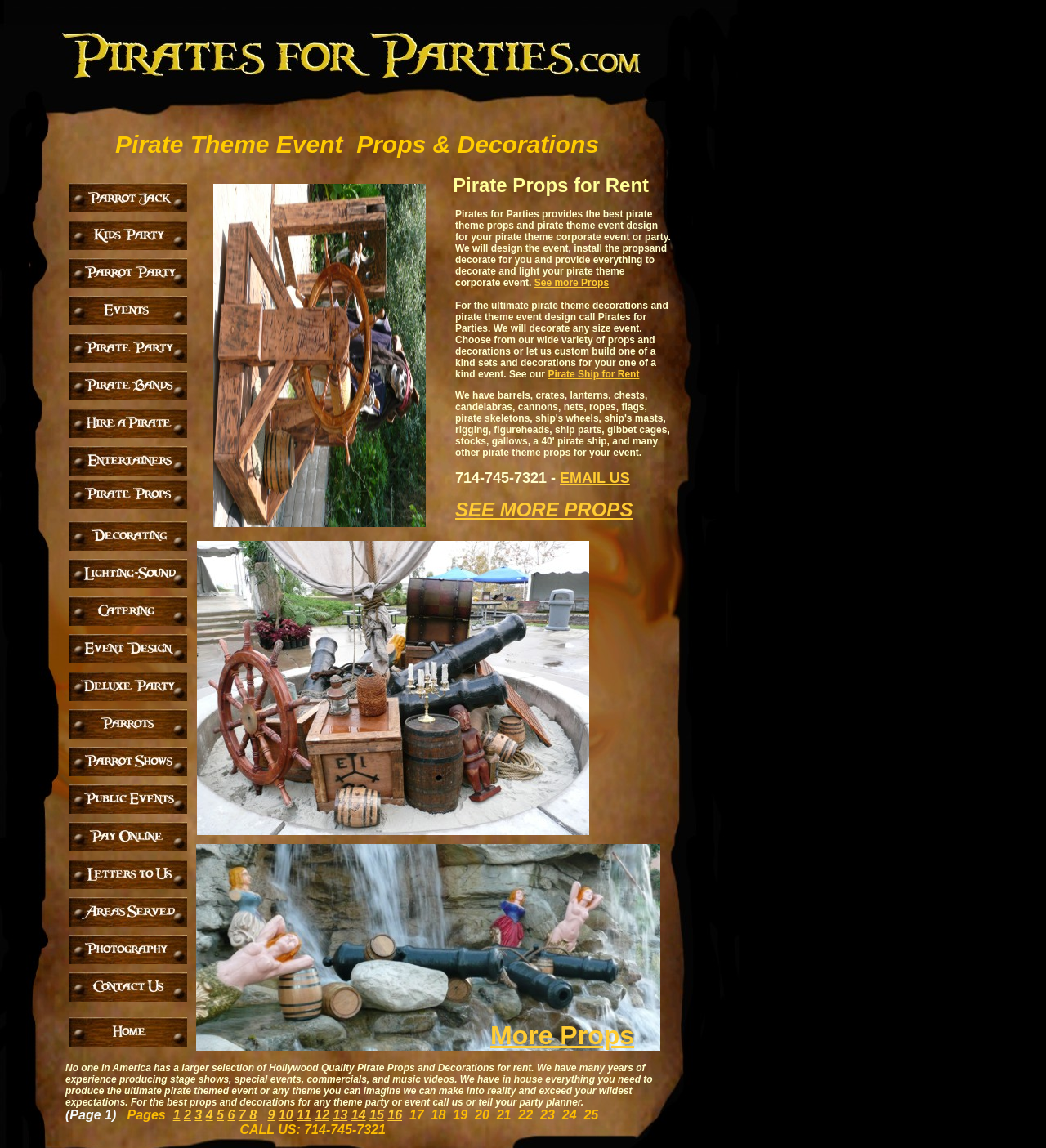What is the company's phone number?
Analyze the image and provide a thorough answer to the question.

The phone number can be found at the bottom of the webpage, in the sentence 'CALL US: 714-745-7321'.